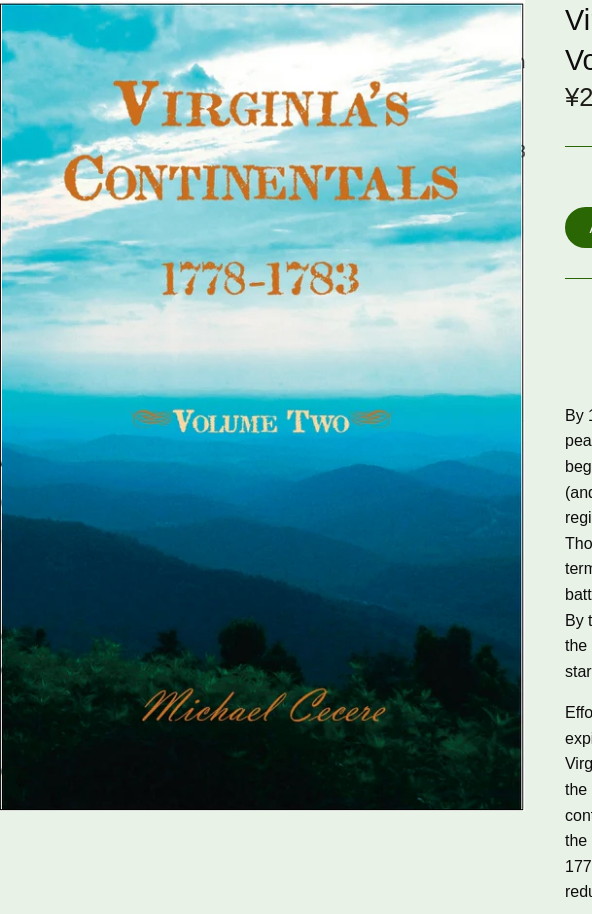What is the price of the book?
Please provide a single word or phrase based on the screenshot.

¥235.00